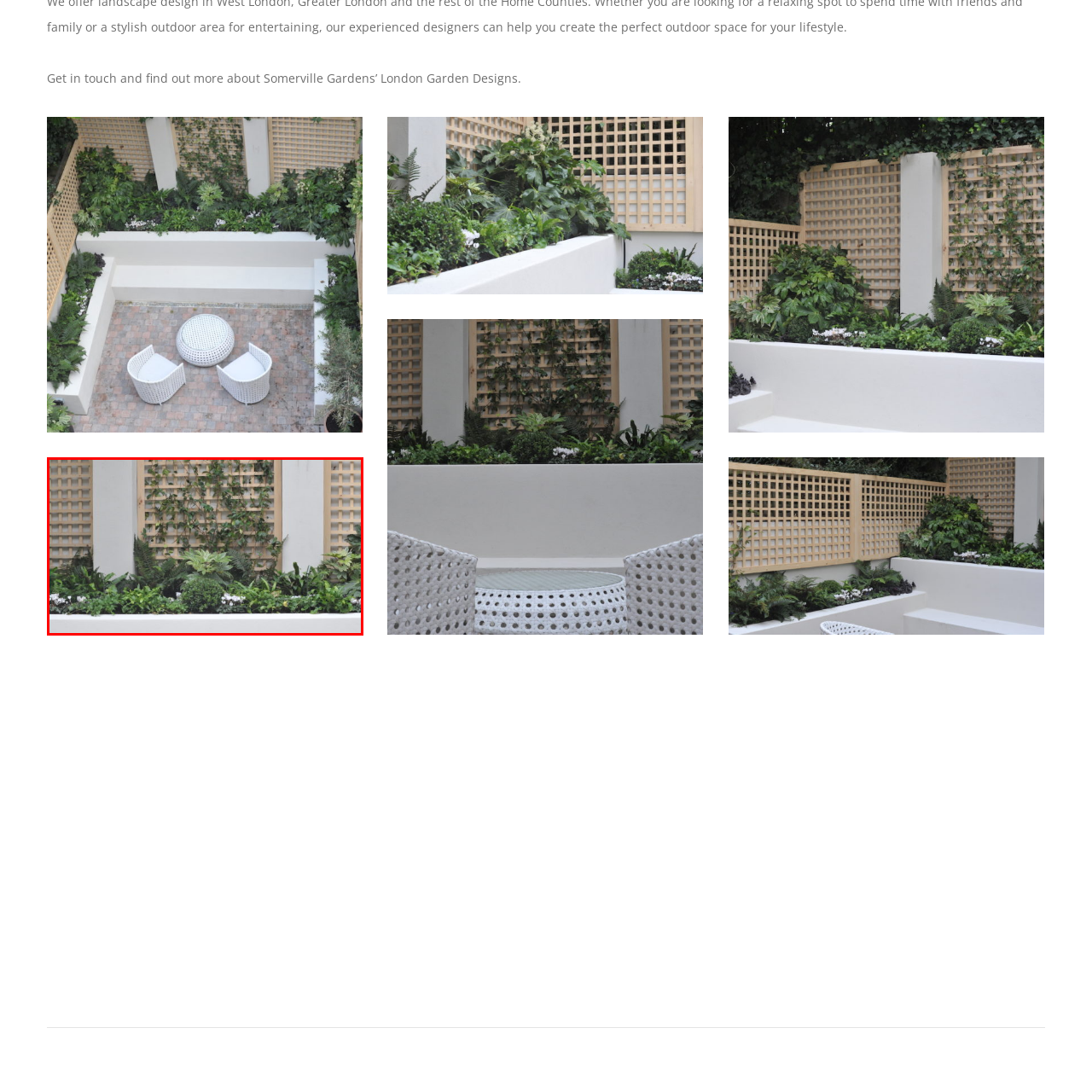What is the purpose of the garden design?
View the image highlighted by the red bounding box and provide your answer in a single word or a brief phrase.

Relaxation and contemplation